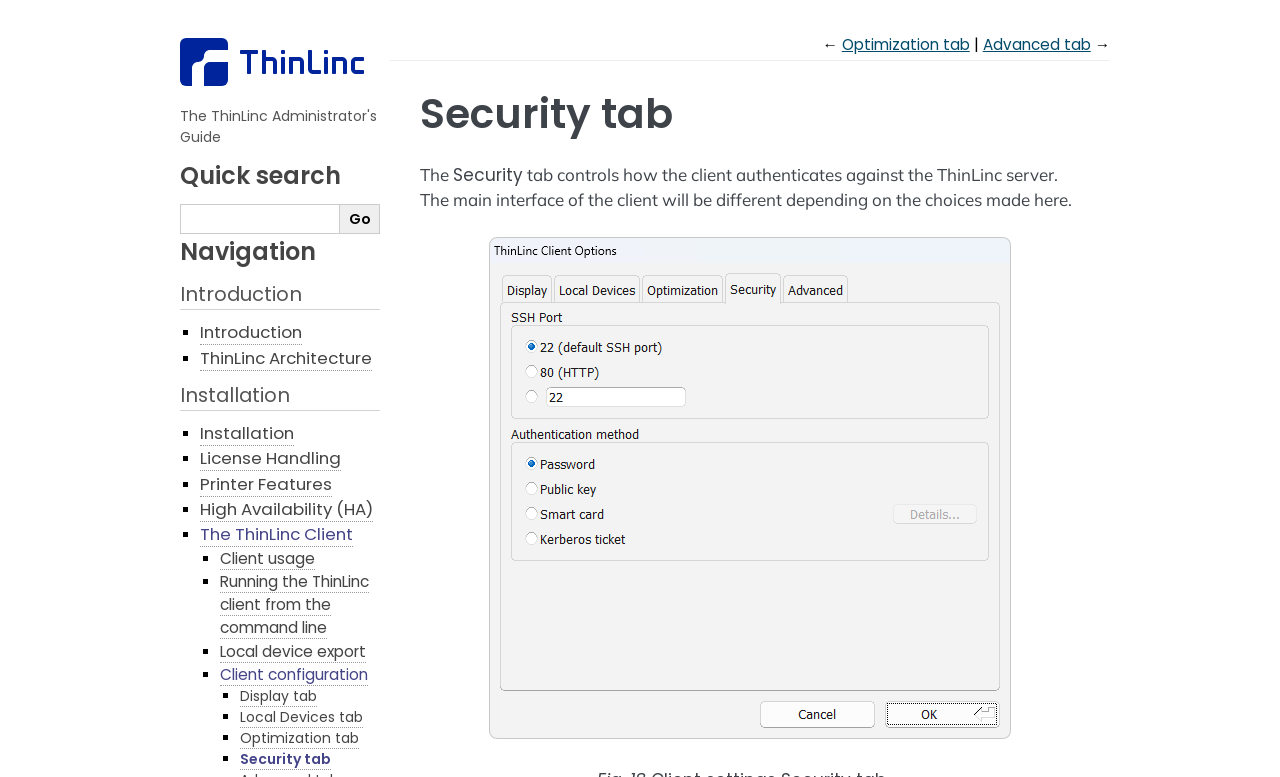Highlight the bounding box coordinates of the region I should click on to meet the following instruction: "Search for something".

[0.141, 0.263, 0.266, 0.301]